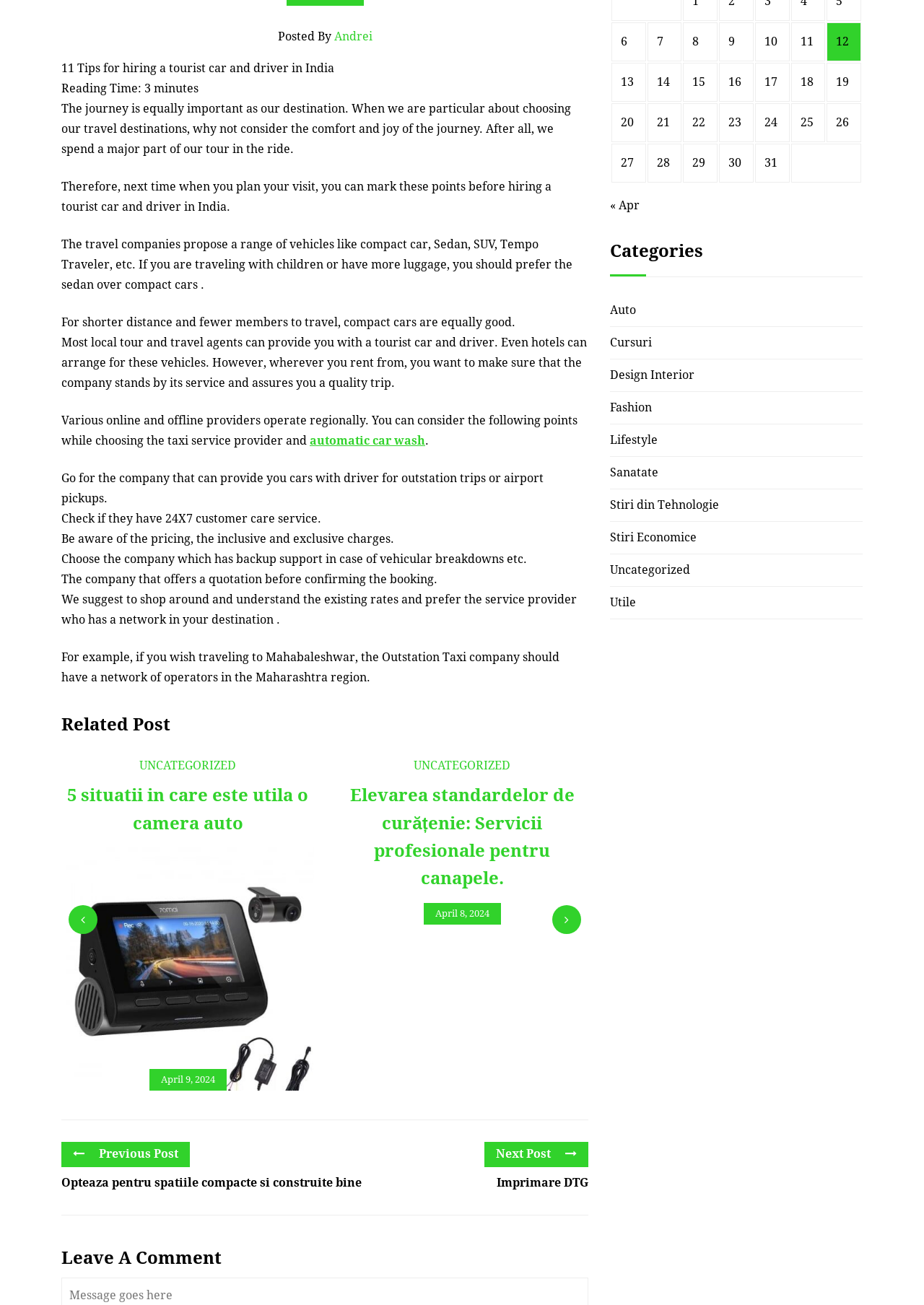Predict the bounding box coordinates of the UI element that matches this description: "Stiri din Tehnologie". The coordinates should be in the format [left, top, right, bottom] with each value between 0 and 1.

[0.66, 0.382, 0.778, 0.392]